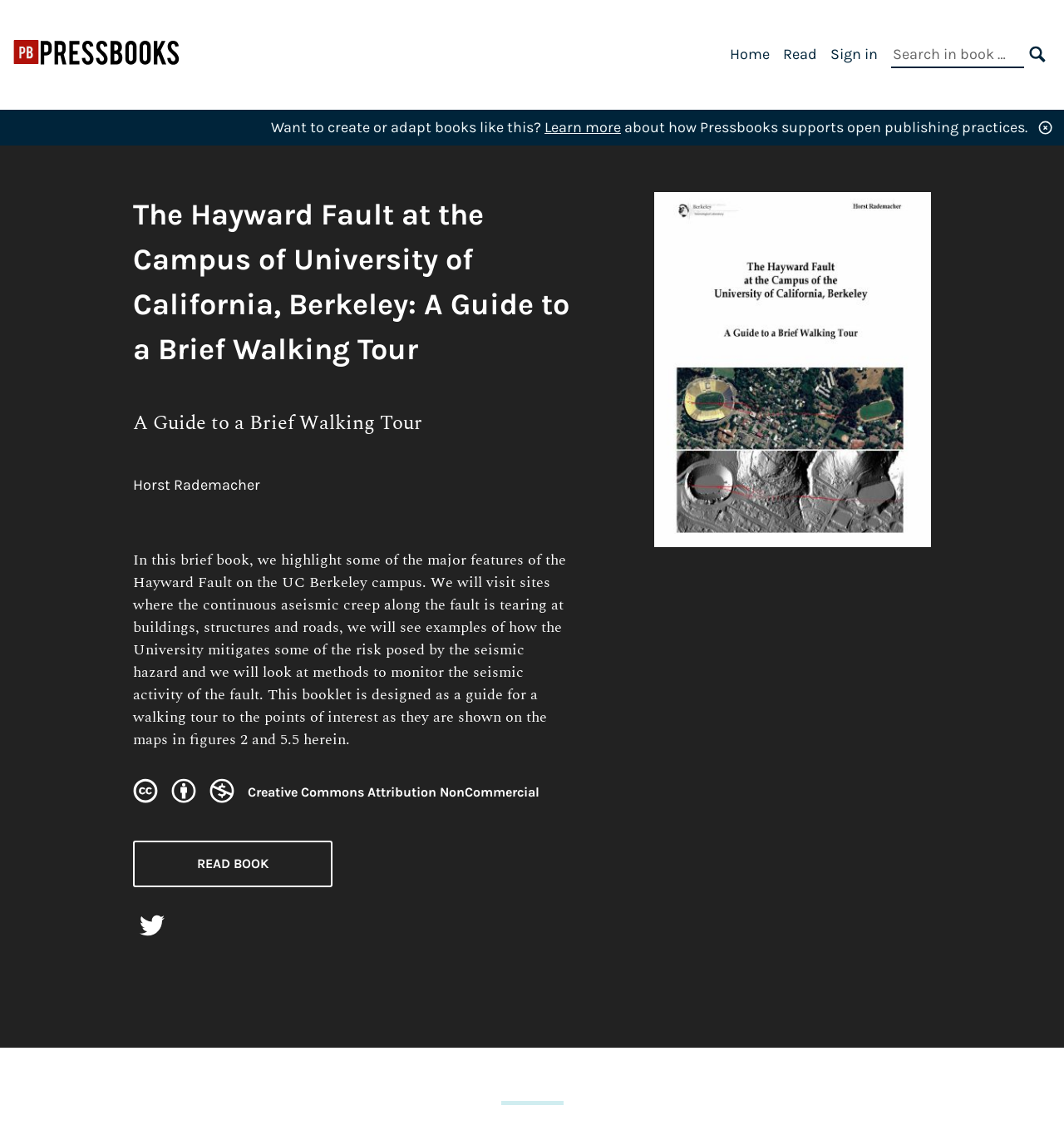What is the name of the author of this book?
From the image, respond with a single word or phrase.

Horst Rademacher